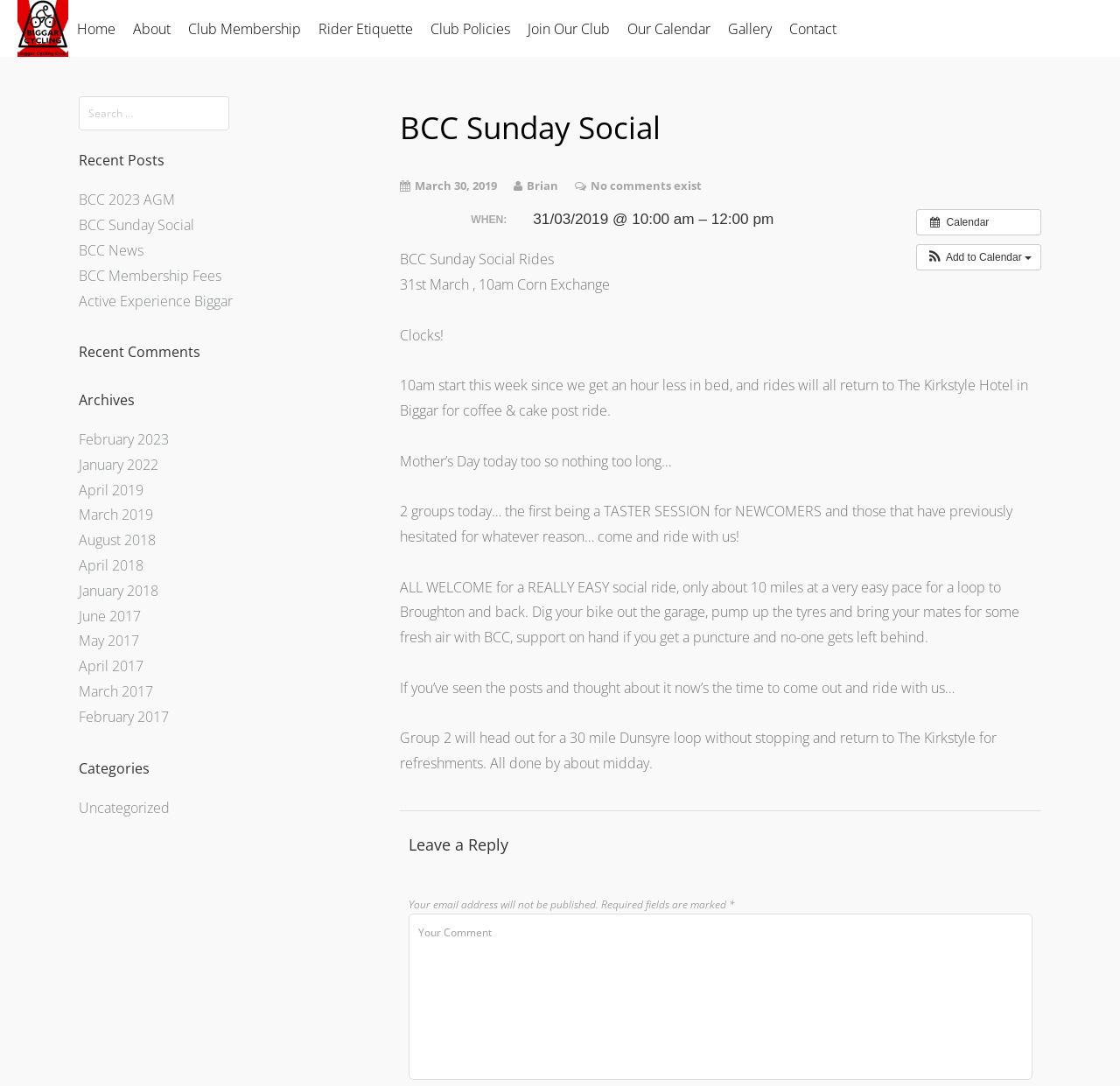Carefully observe the image and respond to the question with a detailed answer:
Where will the rides return to after the ride?

The location where the rides will return to after the ride can be found in the webpage content, specifically in the text 'and rides will all return to The Kirkstyle Hotel in Biggar for coffee & cake post ride.'